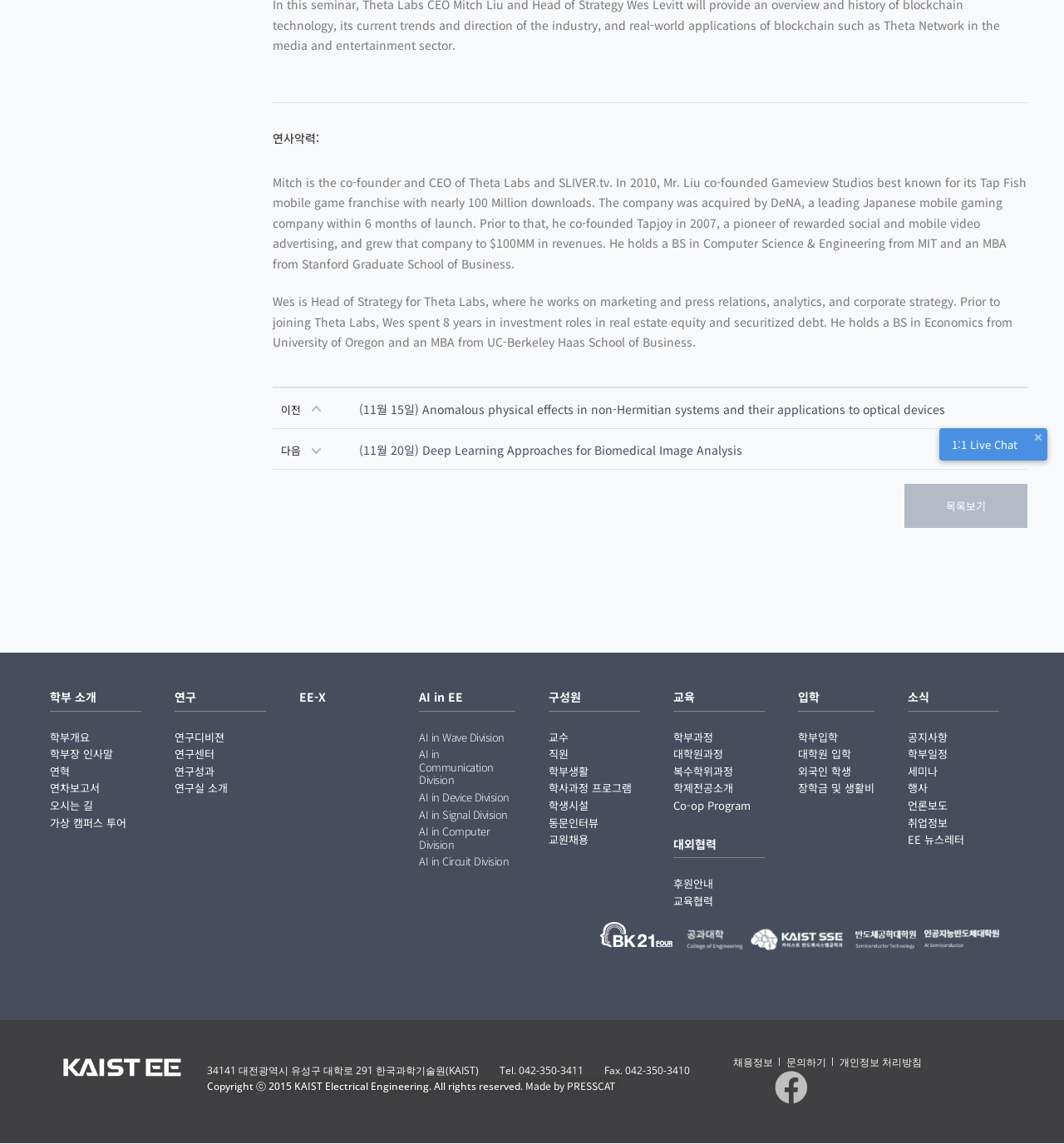Based on the provided description, "office@shoals-op.com", find the bounding box of the corresponding UI element in the screenshot.

None